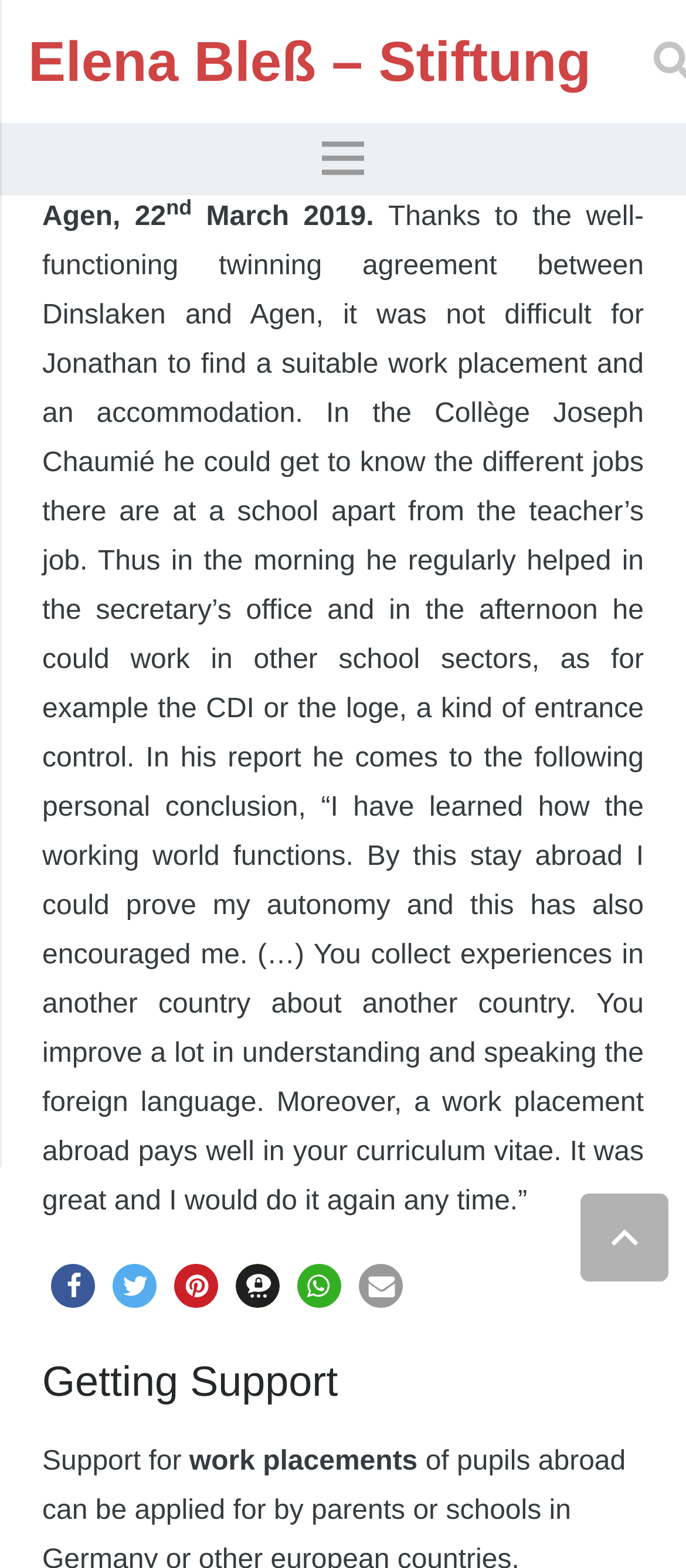Show the bounding box coordinates for the HTML element as described: "parent_node: Aktuell aria-label="Menü"".

[0.436, 0.073, 0.564, 0.129]